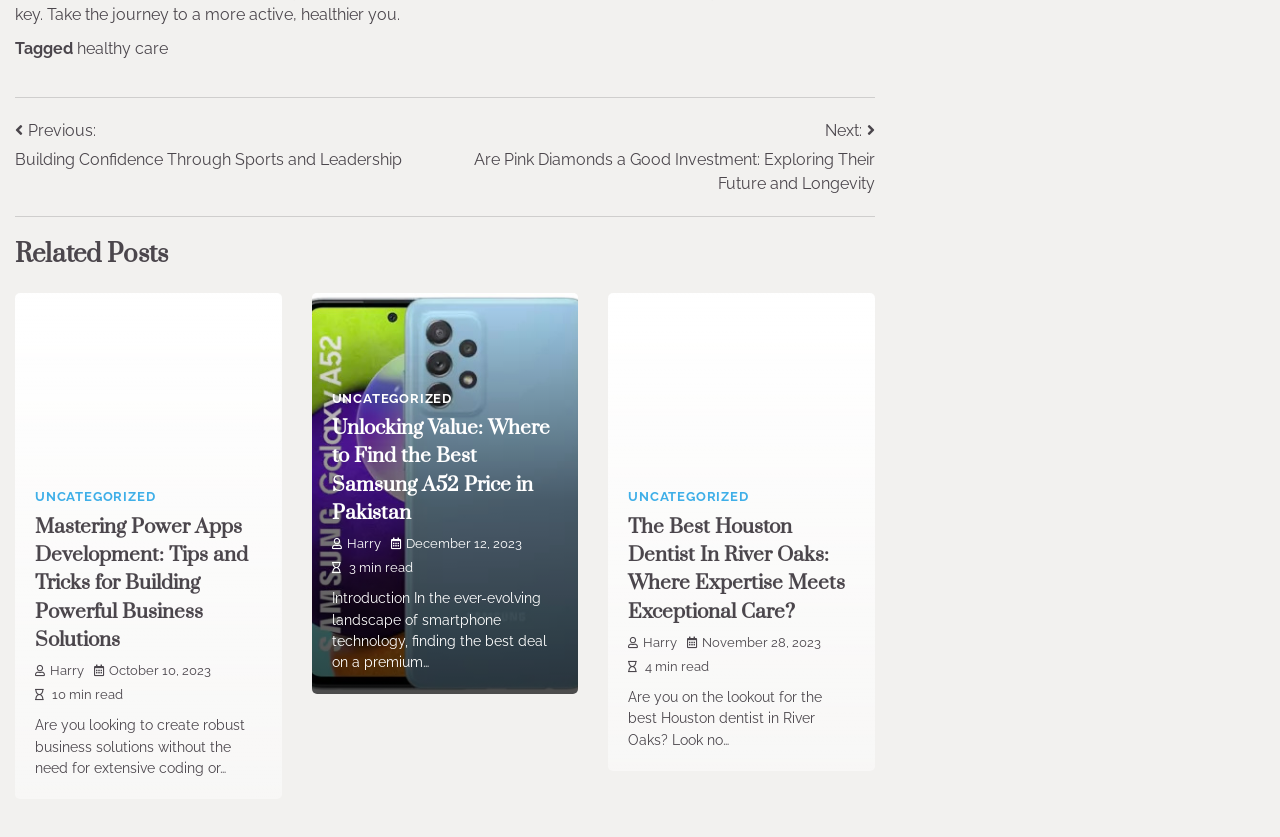Please mark the bounding box coordinates of the area that should be clicked to carry out the instruction: "Explore the 'The Best Houston Dentist In River Oaks: Where Expertise Meets Exceptional Care?' article".

[0.491, 0.612, 0.668, 0.748]